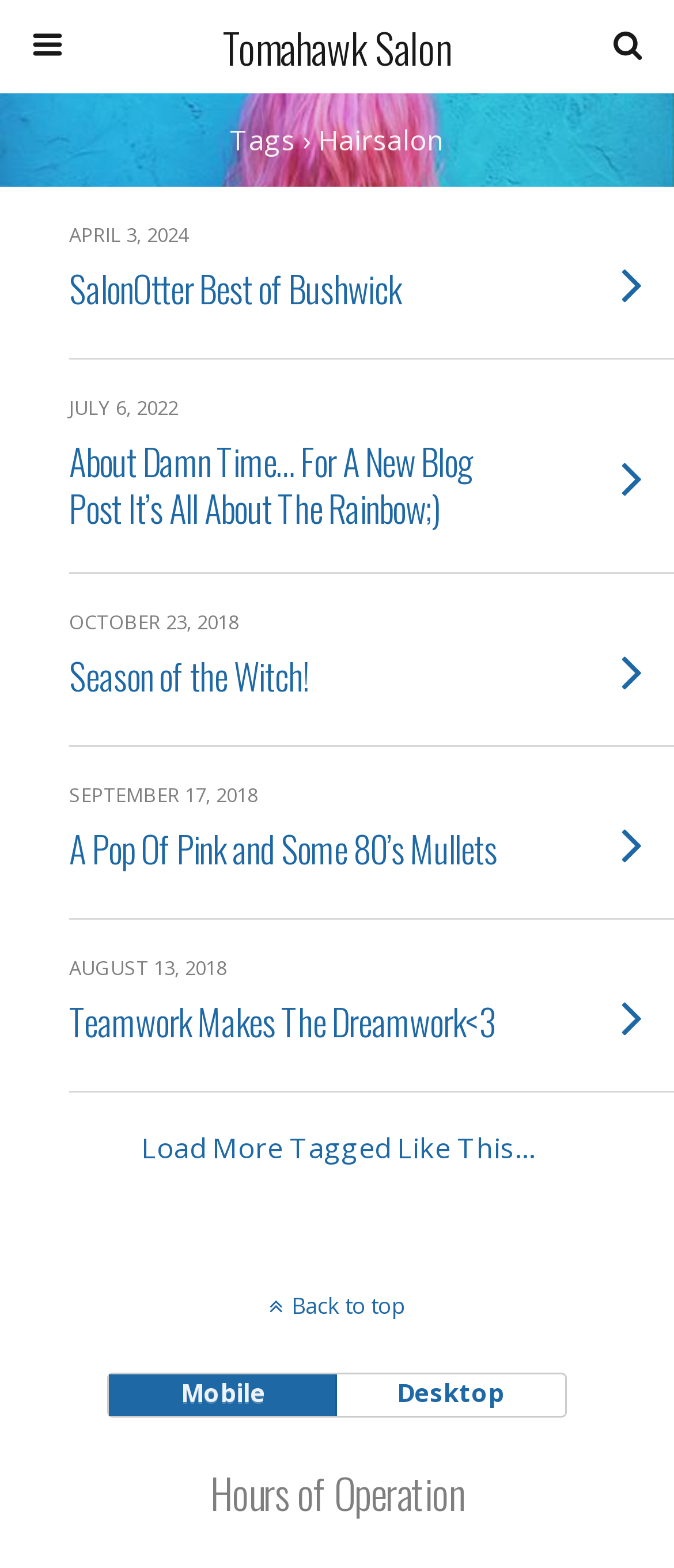Describe in detail what you see on the webpage.

The webpage is about Tomahawk Salon, a hair salon. At the top, there is a link to the salon's name, "Tomahawk Salon", which is centered horizontally. Below it, there is a search bar with a text box and a "Search" button to the right. The search bar is relatively narrow and spans about two-thirds of the page width.

Below the search bar, there is a static text "Tags › Hairsalon" which is centered horizontally. Underneath, there are four blog post links, each with a heading that describes the post. These links take up the full width of the page and are stacked vertically. The headings of the blog posts are centered horizontally within each link.

At the bottom of the page, there is a "Load More Tagged Like This…" link that spans the full width of the page. Below it, there is a "Back to top" link that is also full-width. 

On the bottom right corner, there are two buttons, "Mobile" and "Desktop", which are stacked vertically. 

Finally, at the very bottom of the page, there is a heading "Hours of Operation" that spans the full width of the page.